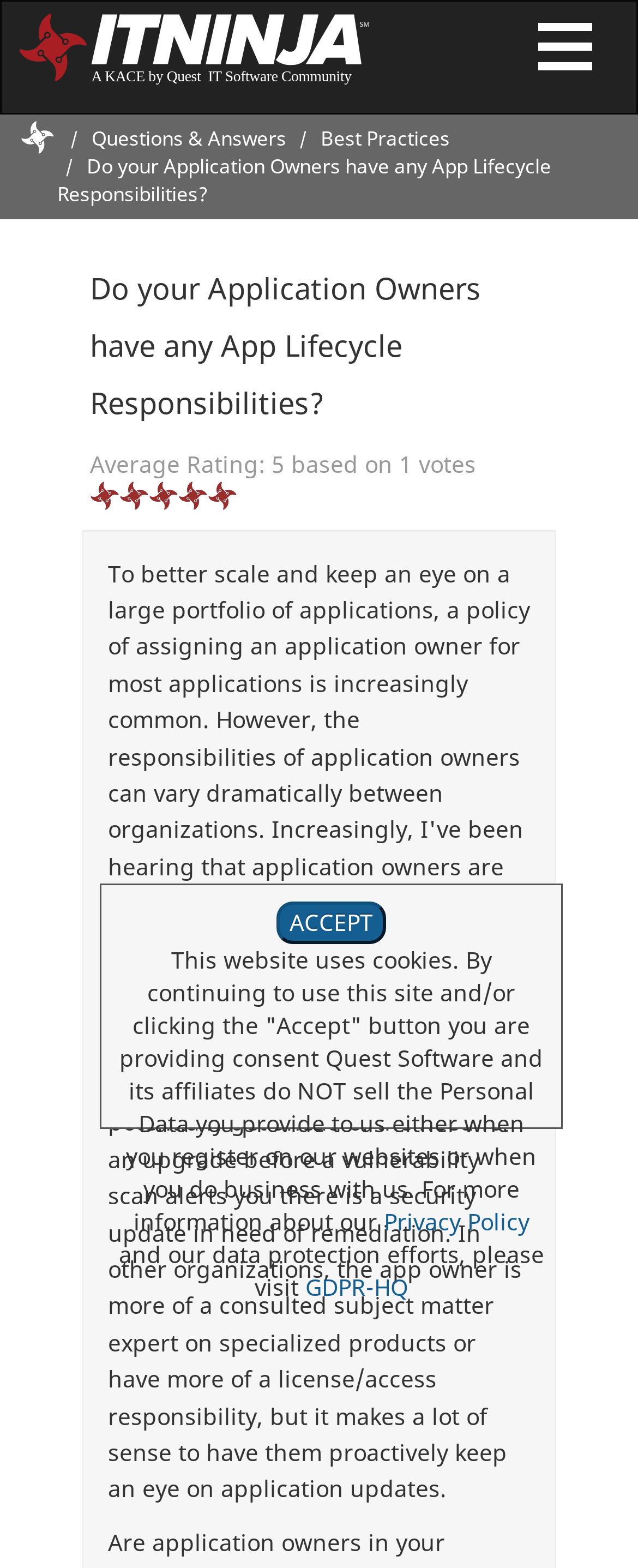What is the related policy mentioned?
Analyze the image and deliver a detailed answer to the question.

The related policy mentioned is the Privacy Policy, as indicated by the link 'Privacy Policy' and the static text 'For more information about our ... and our data protection efforts, please visit'.